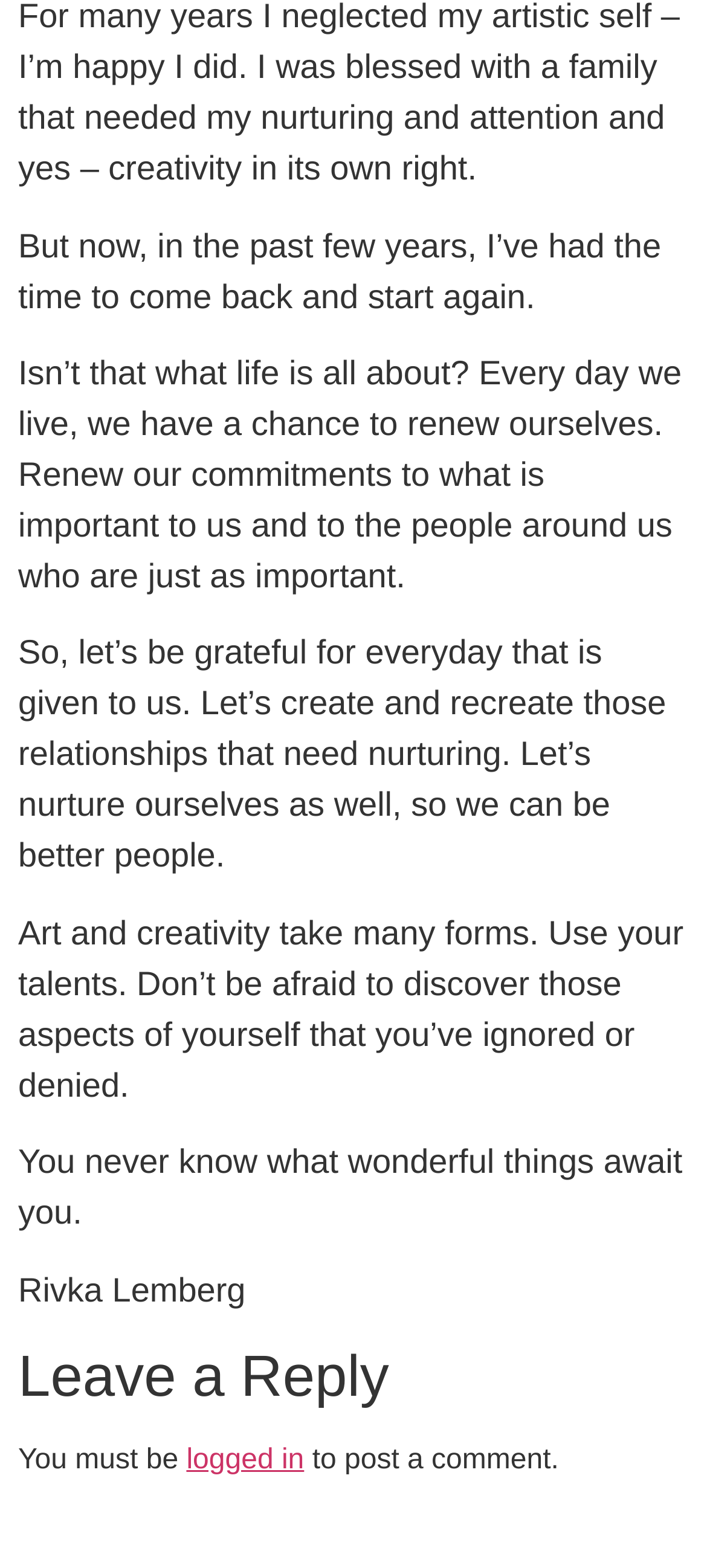Based on the element description, predict the bounding box coordinates (top-left x, top-left y, bottom-right x, bottom-right y) for the UI element in the screenshot: logged in

[0.264, 0.922, 0.43, 0.941]